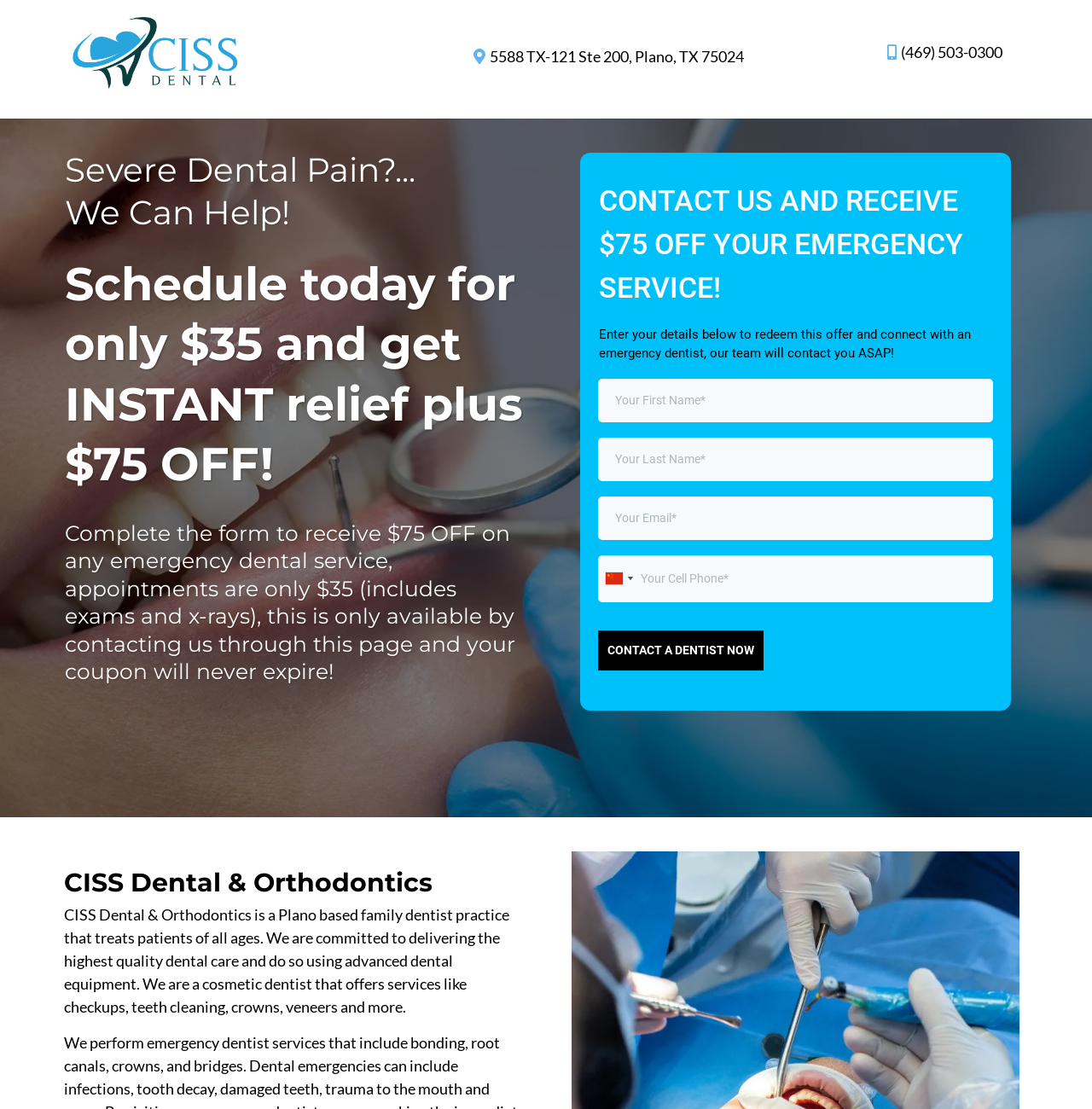Given the description: "aria-label="https://cissdental.com/"", determine the bounding box coordinates of the UI element. The coordinates should be formatted as four float numbers between 0 and 1, [left, top, right, bottom].

[0.066, 0.015, 0.36, 0.08]